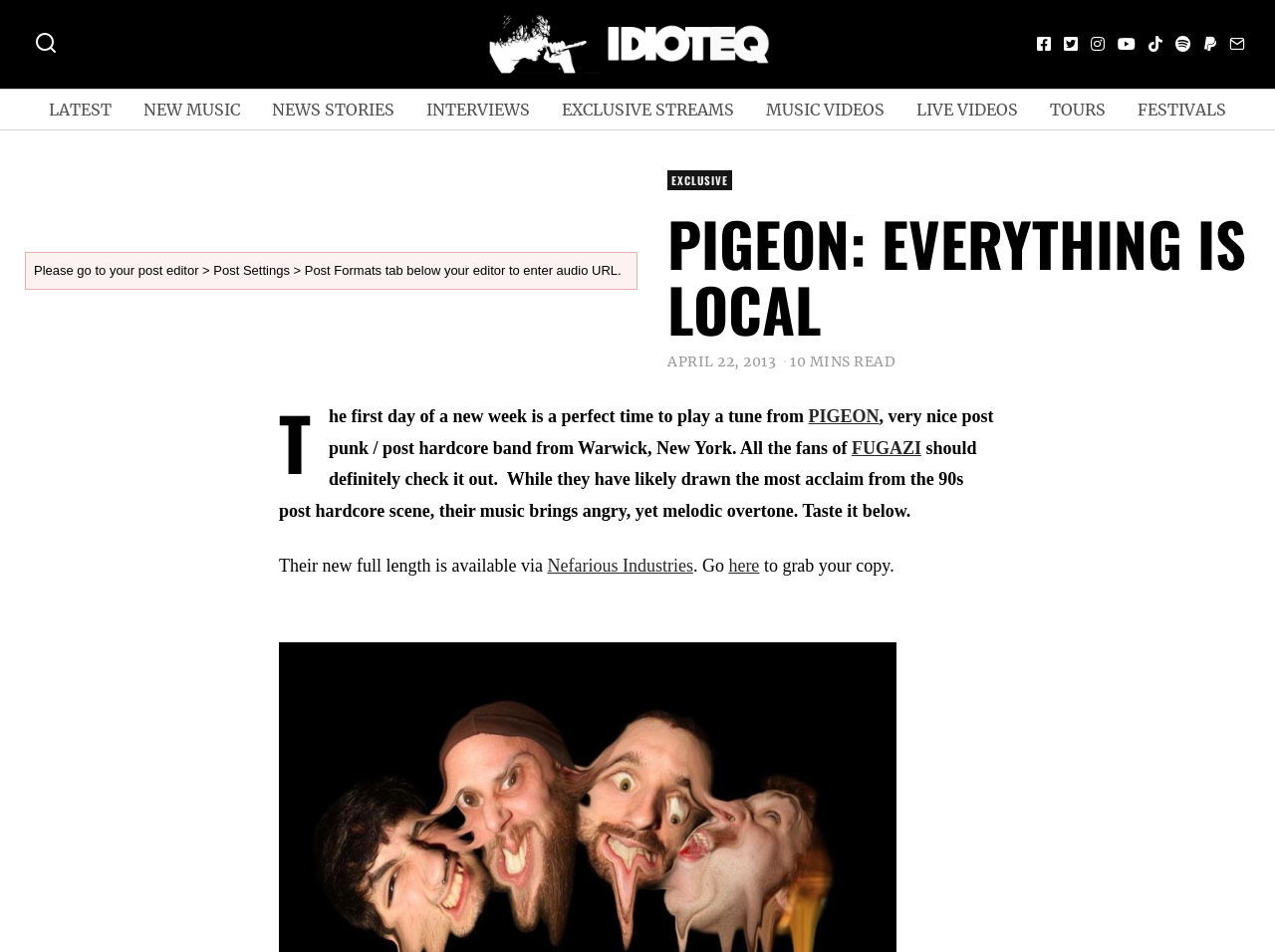Examine the image and give a thorough answer to the following question:
What is the name of the label that released PIGEON's new full-length album?

The name of the label that released PIGEON's new full-length album is Nefarious Industries, which is mentioned in the text as the label that made the album available.